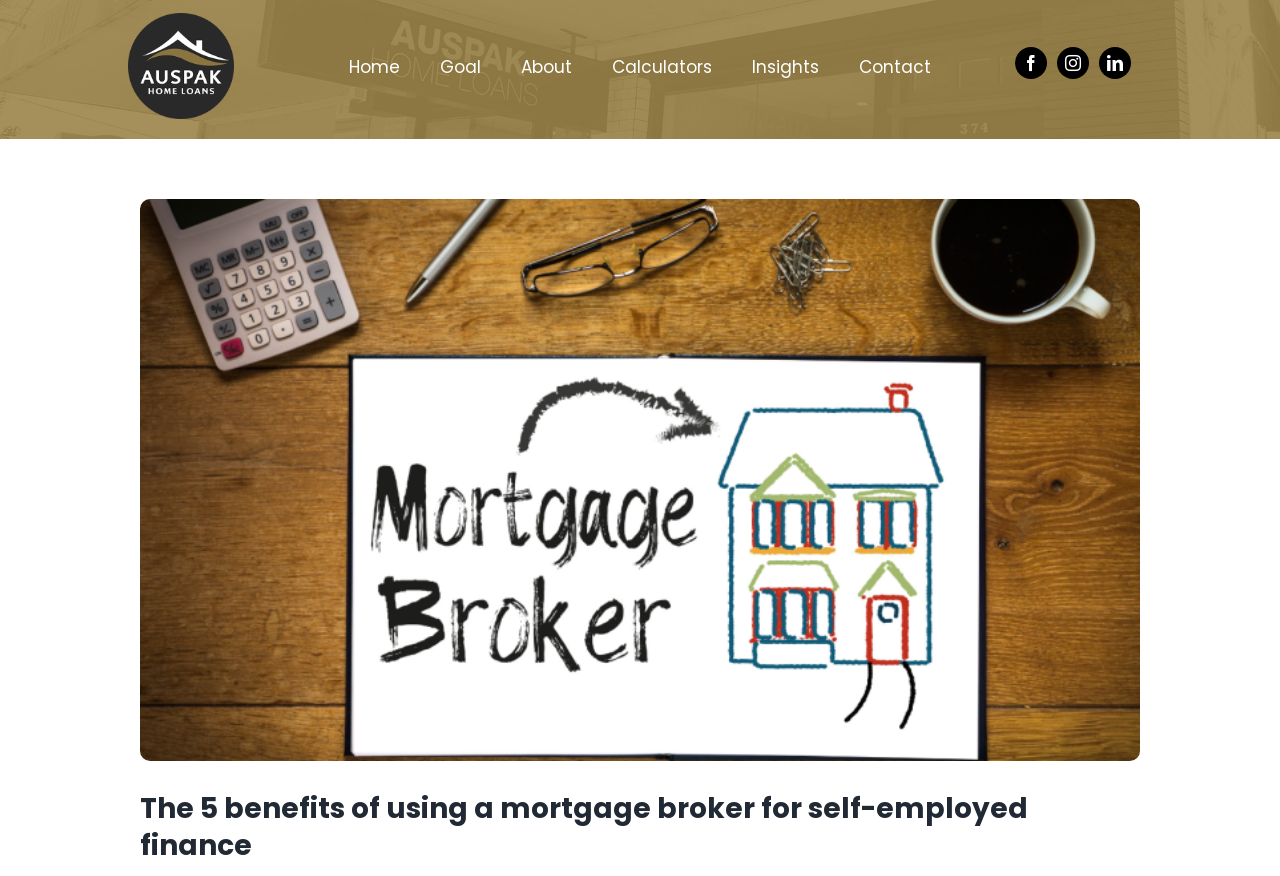Identify the bounding box coordinates for the element you need to click to achieve the following task: "Click on the 'Calculators' link". Provide the bounding box coordinates as four float numbers between 0 and 1, in the form [left, top, right, bottom].

[0.478, 0.059, 0.556, 0.094]